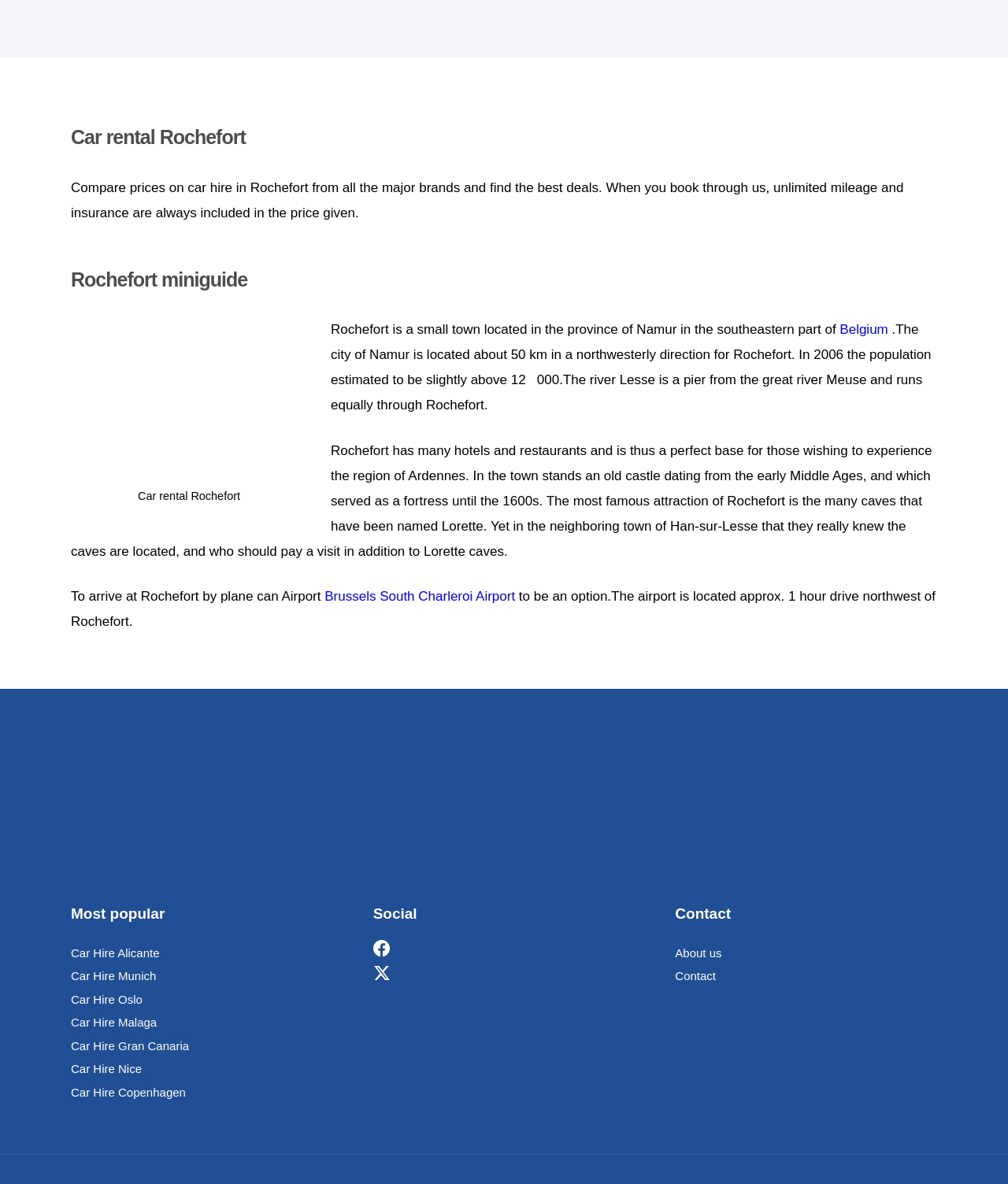Using the image as a reference, answer the following question in as much detail as possible:
What is the name of the town described?

The webpage has a heading 'Car rental Rochefort' and a static text 'Rochefort is a small town located in the province of Namur in the southeastern part of Belgium.' which indicates that the town being described is Rochefort.